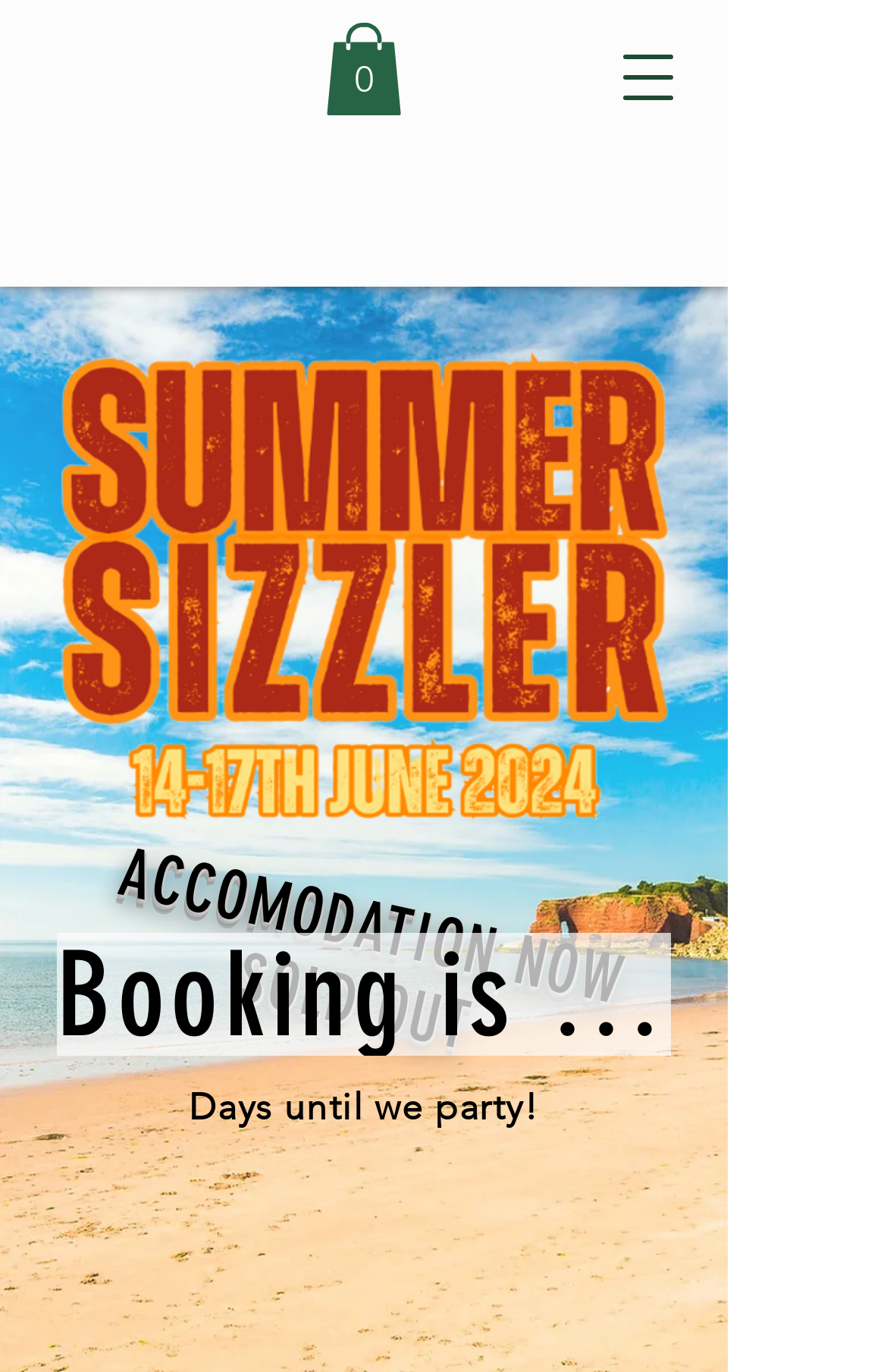Locate the bounding box of the UI element described by: "0" in the given webpage screenshot.

[0.367, 0.017, 0.454, 0.084]